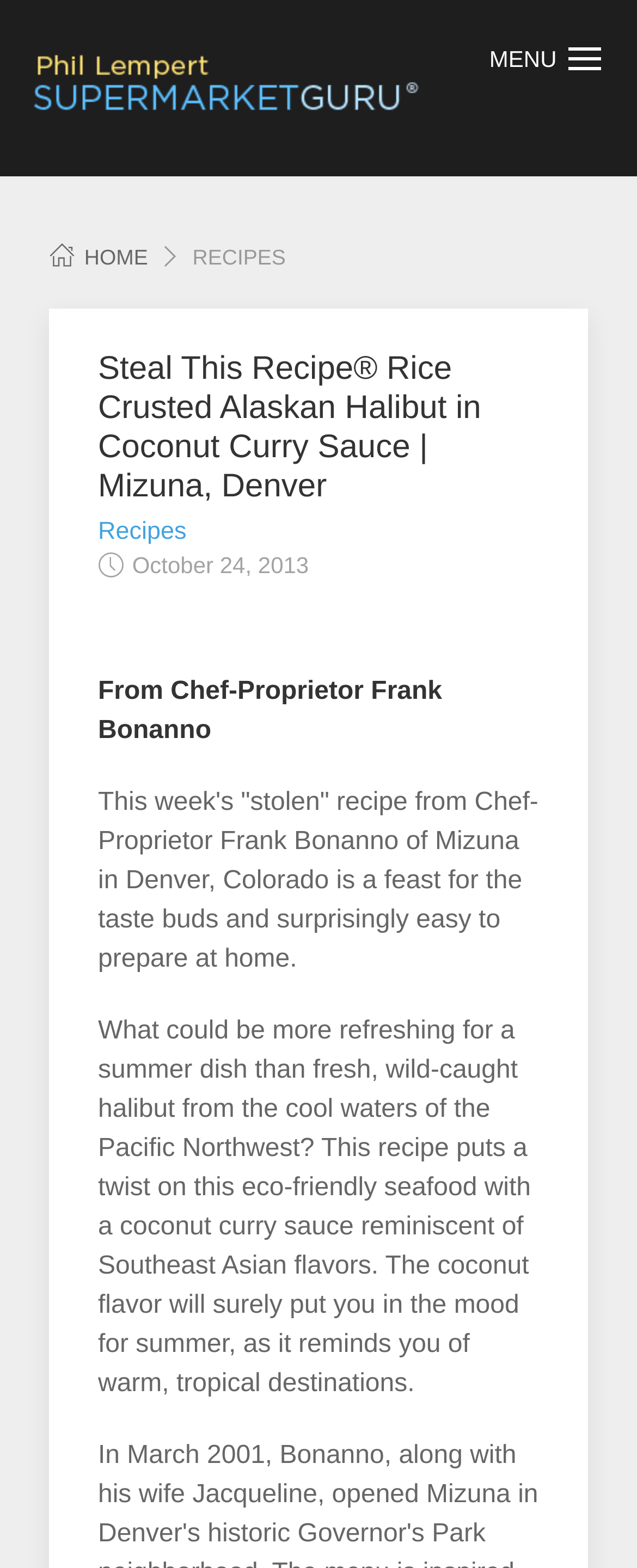Give a short answer to this question using one word or a phrase:
Who is the author of the recipe?

Chef-Proprietor Frank Bonanno